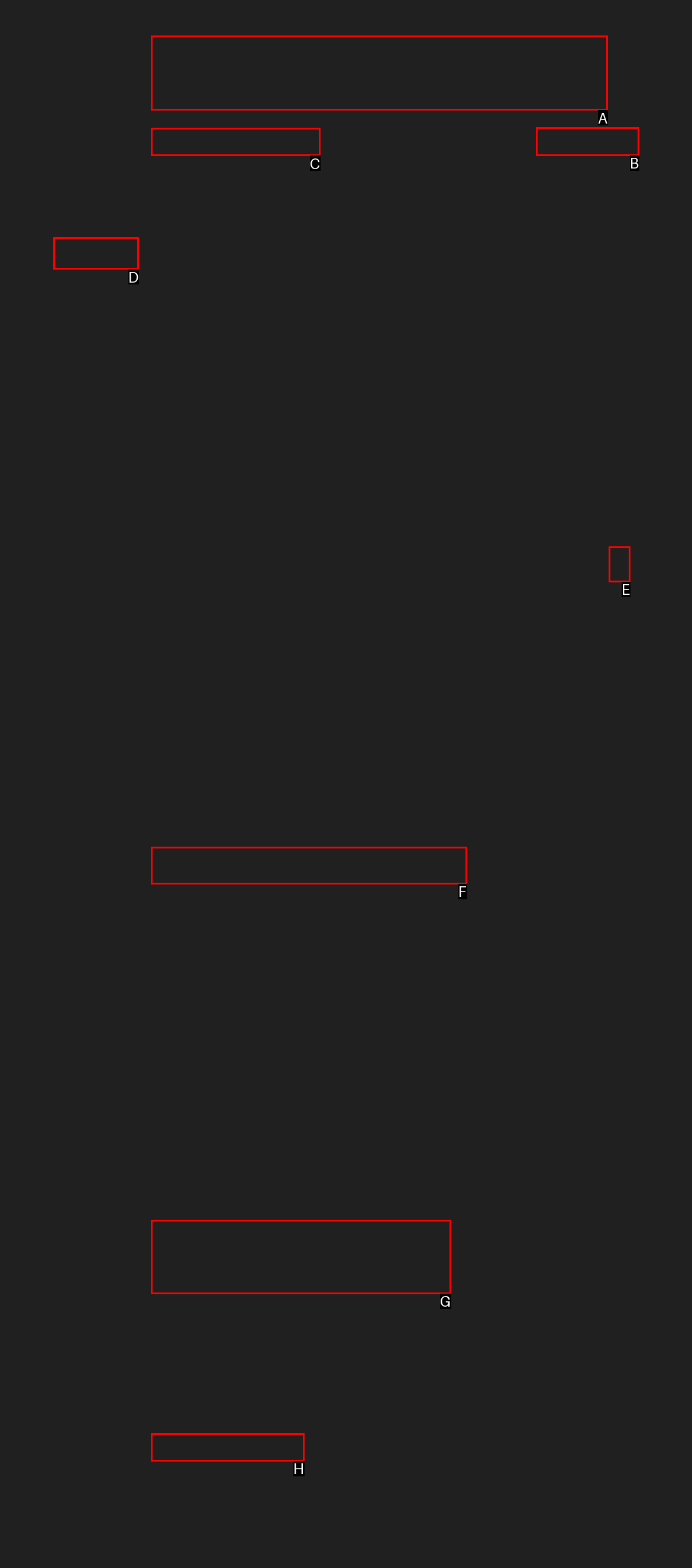Which option aligns with the description: 2? Respond by selecting the correct letter.

E